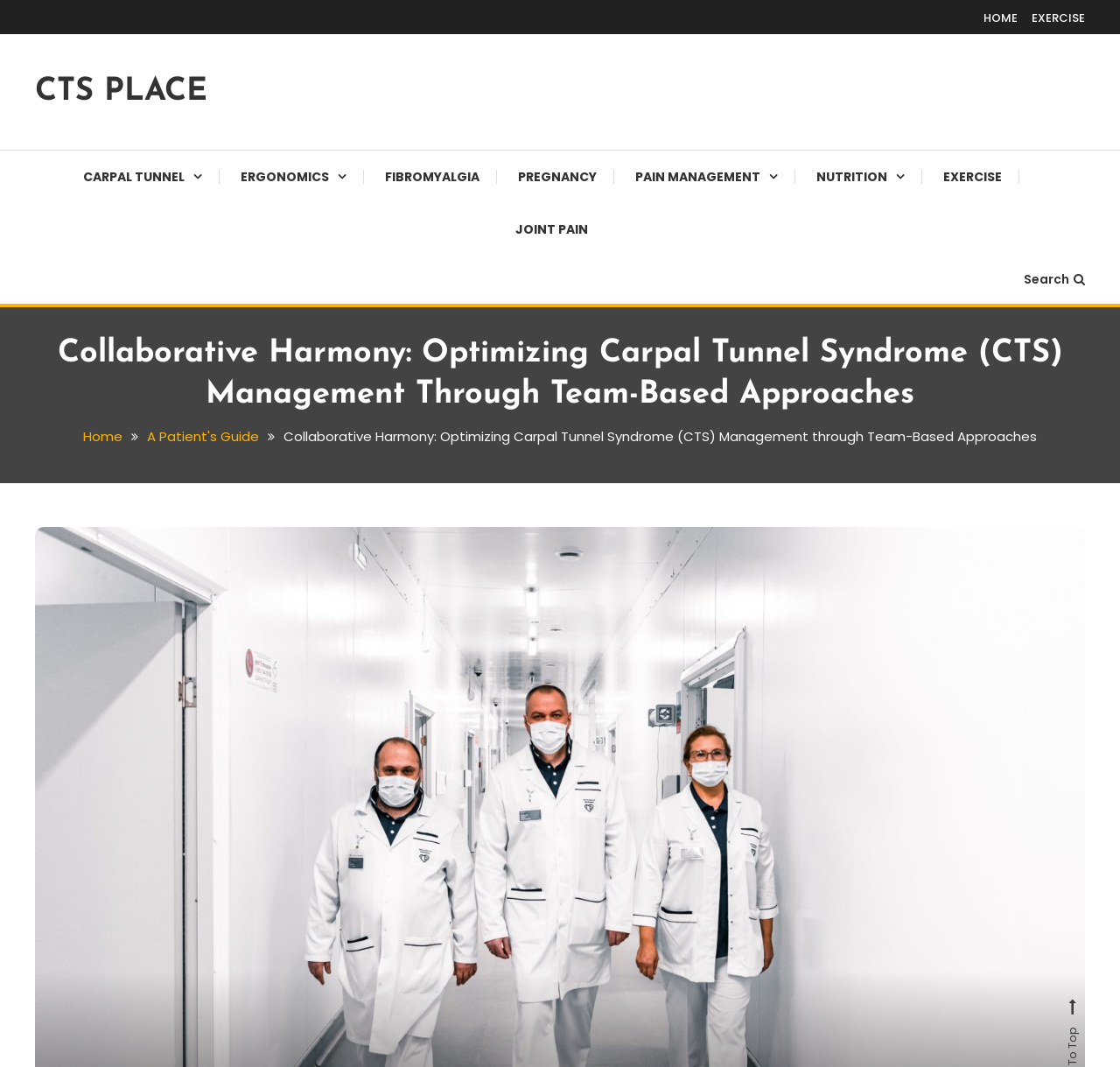Identify the bounding box coordinates of the clickable region necessary to fulfill the following instruction: "go to home page". The bounding box coordinates should be four float numbers between 0 and 1, i.e., [left, top, right, bottom].

[0.878, 0.007, 0.909, 0.027]